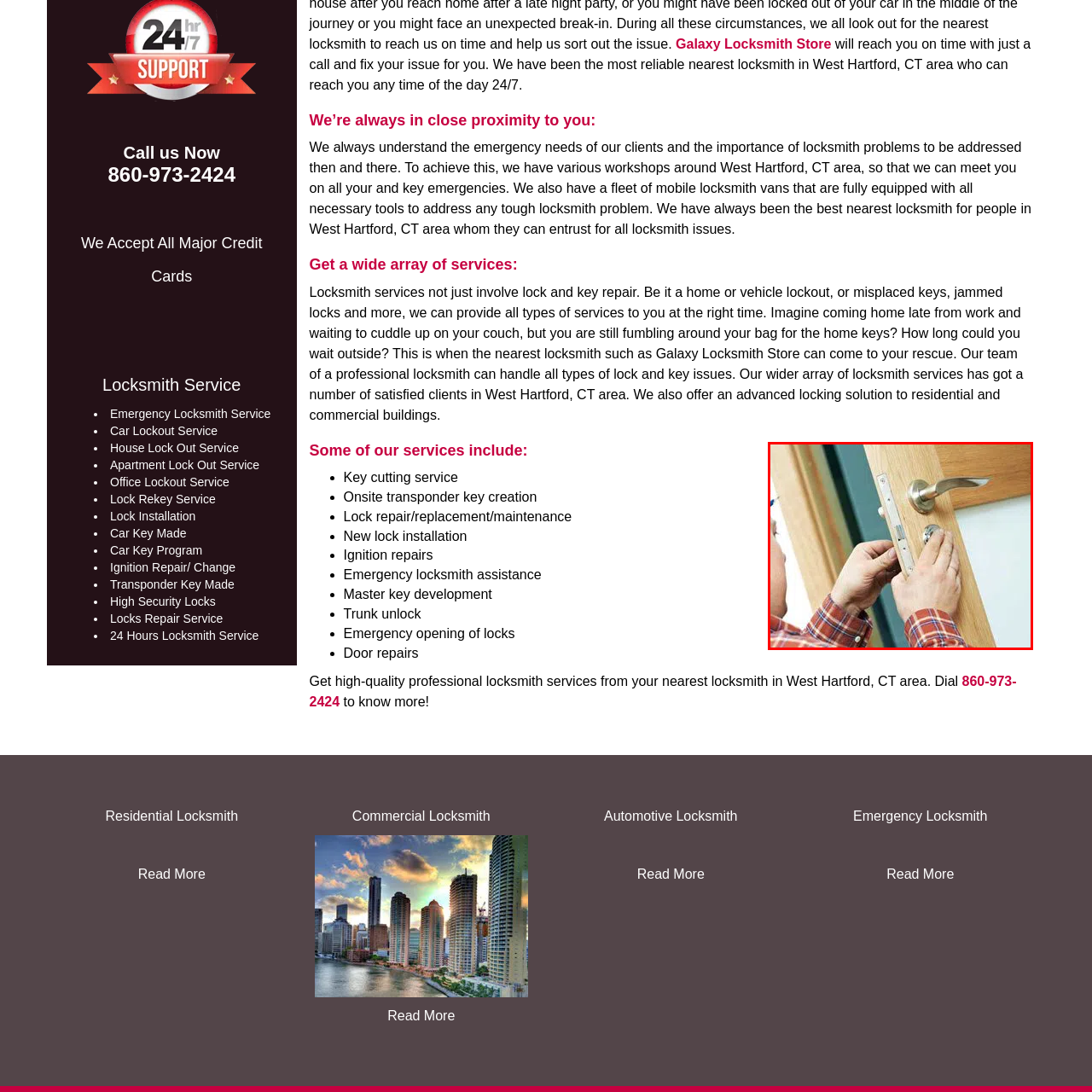Generate an in-depth caption for the image enclosed by the red boundary.

The image showcases a locksmith skillfully installing a door lock. The technician, dressed in a checkered shirt, is using a level tool to ensure that the lock is properly aligned on a wooden door. This meticulous process highlights the expertise required in locksmith services, which are essential for home security and accessibility. The image reflects the attention to detail necessary for high-quality locksmith work, emphasizing the importance of having reliable professional services available for various locking needs. The accompanying text suggests a focus on emergency locksmith services, showcasing the ability to address urgent situations swiftly and effectively.